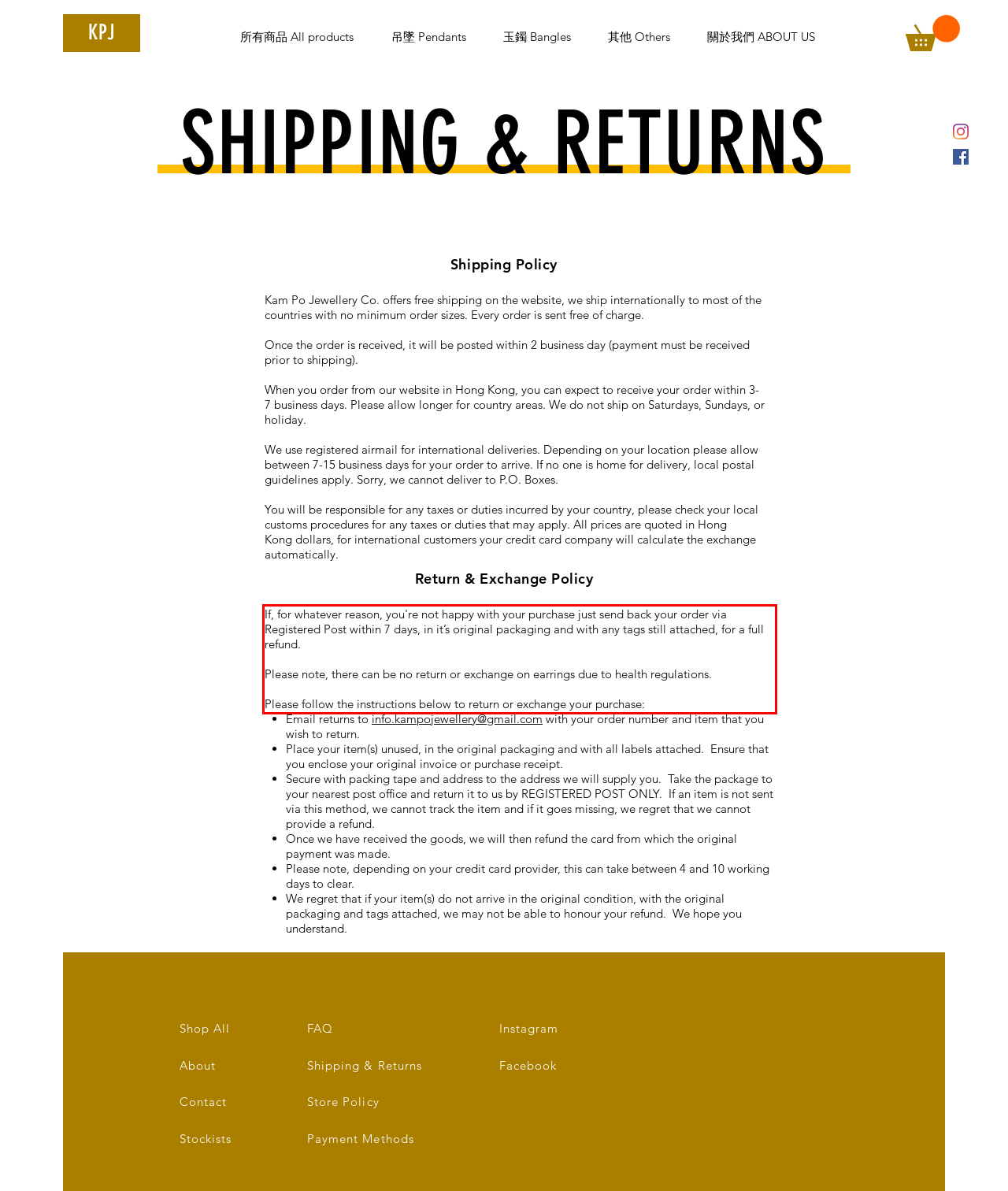Given a screenshot of a webpage with a red bounding box, extract the text content from the UI element inside the red bounding box.

If, for whatever reason, you're not happy with your purchase just send back your order via Registered Post within 7 days, in it’s original packaging and with any tags still attached, for a full refund. Please note, there can be no return or exchange on earrings due to health regulations. Please follow the instructions below to return or exchange your purchase: